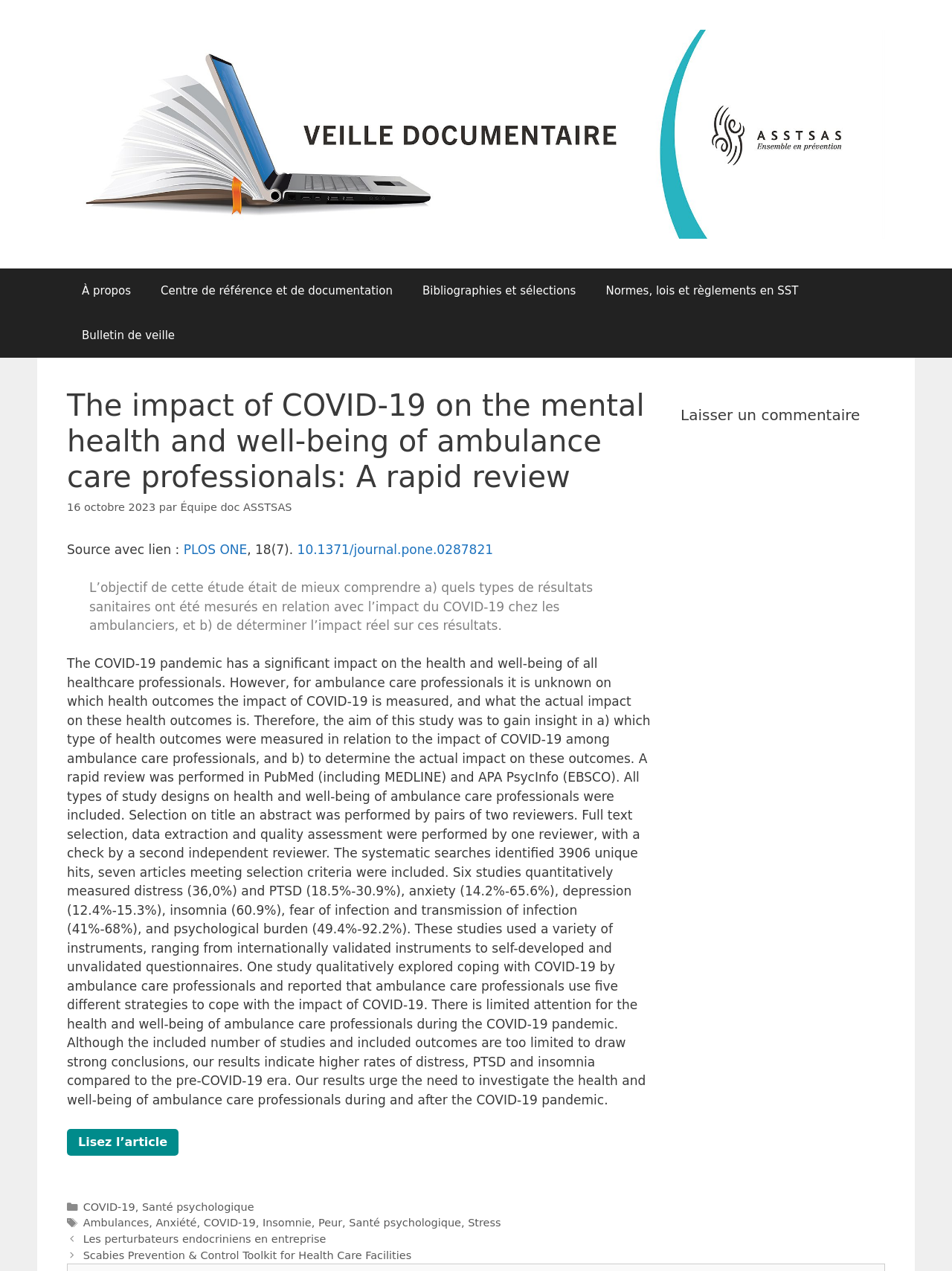Locate the bounding box coordinates of the UI element described by: "COVID-19". Provide the coordinates as four float numbers between 0 and 1, formatted as [left, top, right, bottom].

[0.087, 0.945, 0.142, 0.954]